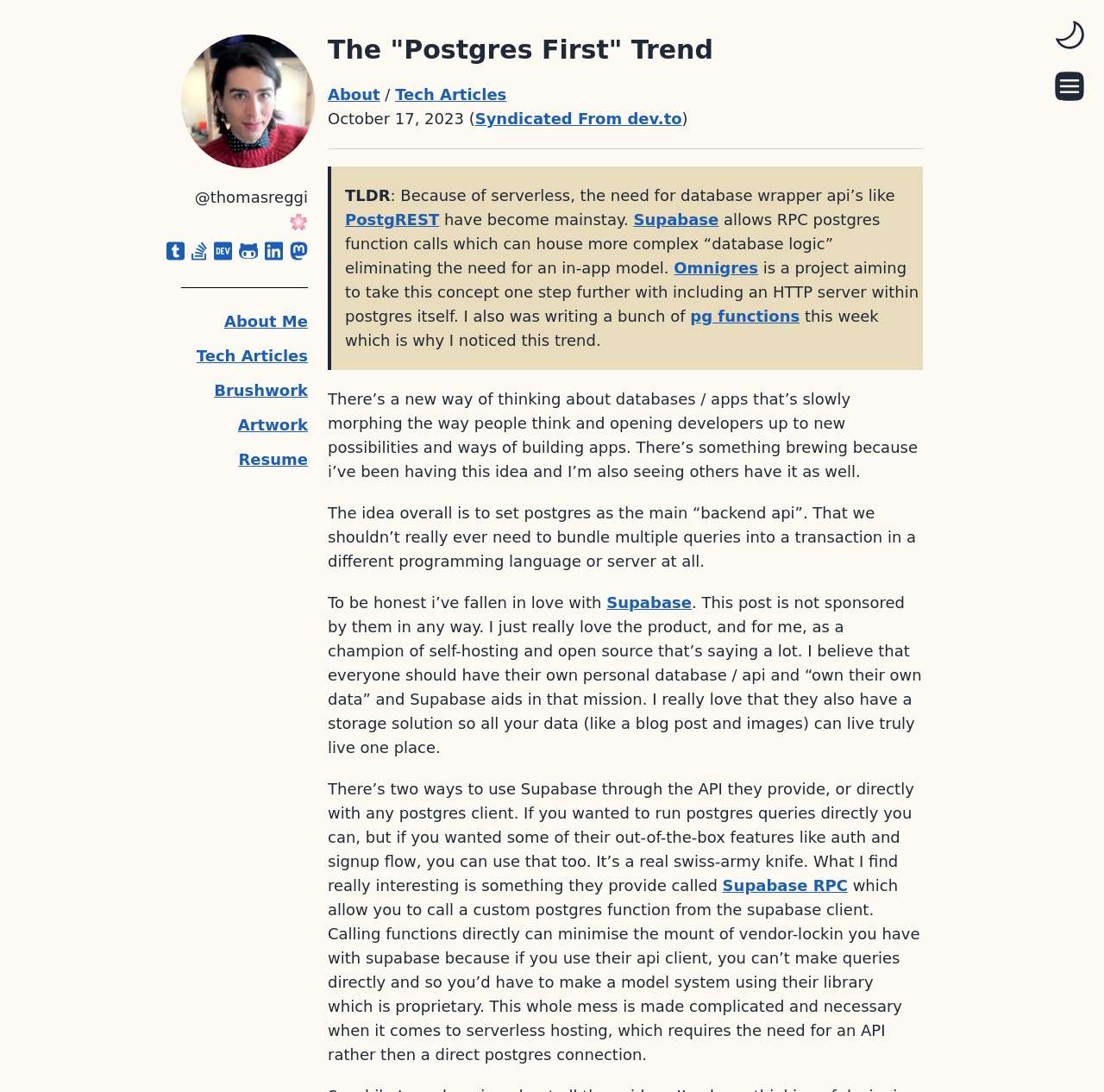Identify the bounding box coordinates of the specific part of the webpage to click to complete this instruction: "Learn more about Supabase".

[0.549, 0.543, 0.627, 0.56]